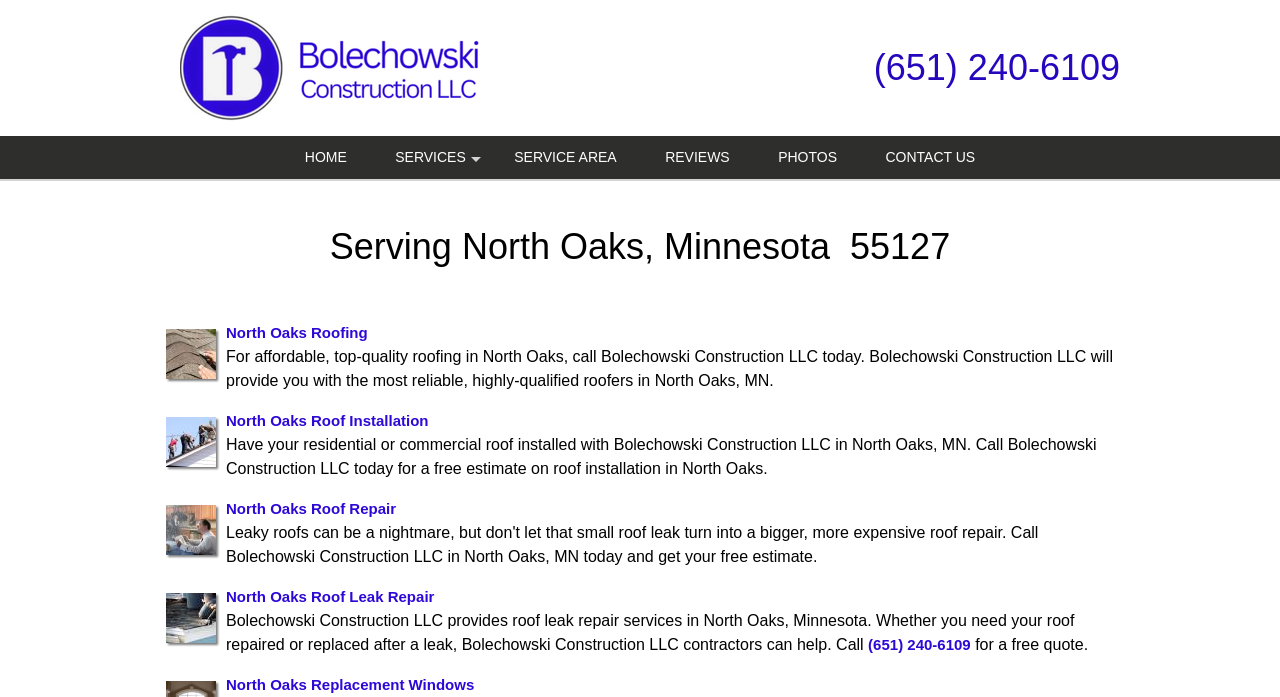Write a detailed summary of the webpage.

The webpage is about Bolechowski Construction LLC, a roofing contractor service provider in North Oaks, Minnesota. At the top, there is a logo image of Bolechowski Construction LLC, accompanied by a phone number "(651) 240-6109" in a larger font size. Below the logo, there is a navigation menu with links to different sections of the website, including "HOME", "SERVICES", "SERVICE AREA", "REVIEWS", "PHOTOS", and "CONTACT US".

The main content of the webpage is divided into sections, each describing a specific service offered by Bolechowski Construction LLC. The first section is about North Oaks Roofing, with a heading "Serving North Oaks, Minnesota 55127" and a brief description of the service. Below the heading, there is an image related to North Oaks Roofing, followed by a link to learn more about the service.

The next sections describe North Oaks Roof Installation, North Oaks Roof Repair, and North Oaks Roof Leak Repair, each with a similar layout: a heading, an image, and a brief description of the service. The images are positioned to the left of the corresponding text, and the links to learn more are placed below the text.

At the bottom of the webpage, there is a call-to-action section with a phone number "(651) 240-6109" and a link to get a free quote. Additionally, there is a link to North Oaks Replacement Windows by Bolechowski Construction LLC.